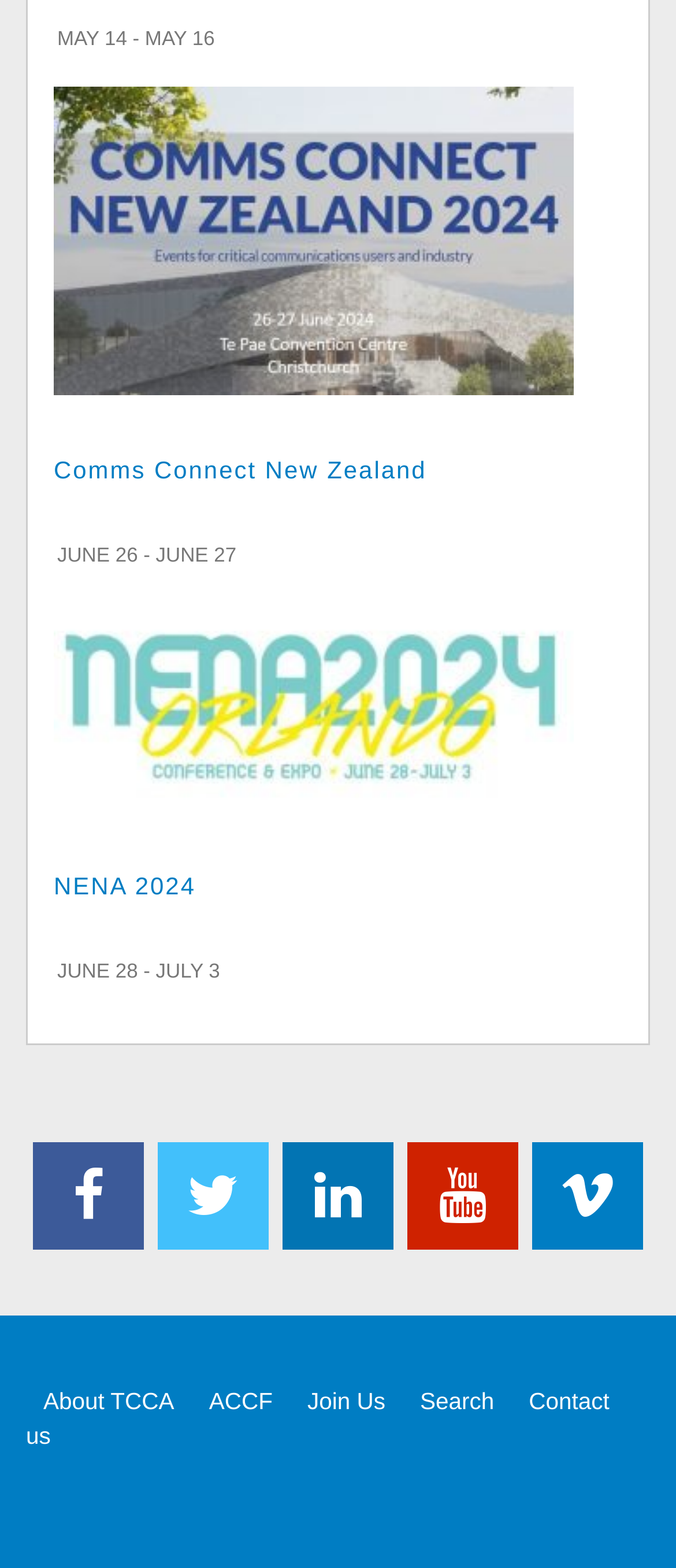Highlight the bounding box coordinates of the element you need to click to perform the following instruction: "Learn about TCCA."

[0.038, 0.88, 0.283, 0.907]